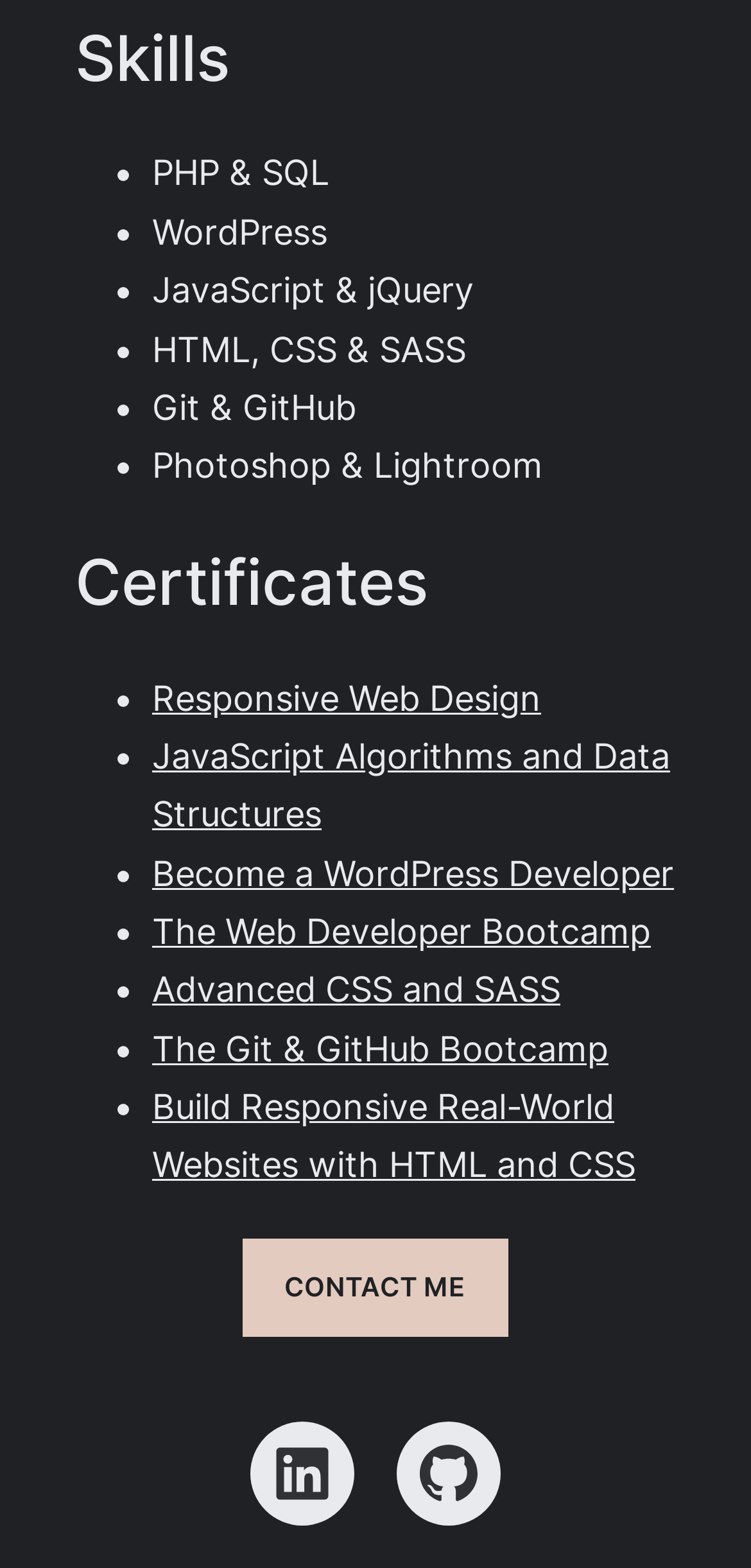How many social media profiles are linked?
Kindly answer the question with as much detail as you can.

There are 2 social media profiles linked, which can be found at the bottom of the page. These profiles are LinkedIn and GitHub, and are linked through the link elements at coordinates [0.333, 0.906, 0.472, 0.973] and [0.528, 0.906, 0.667, 0.973] respectively.